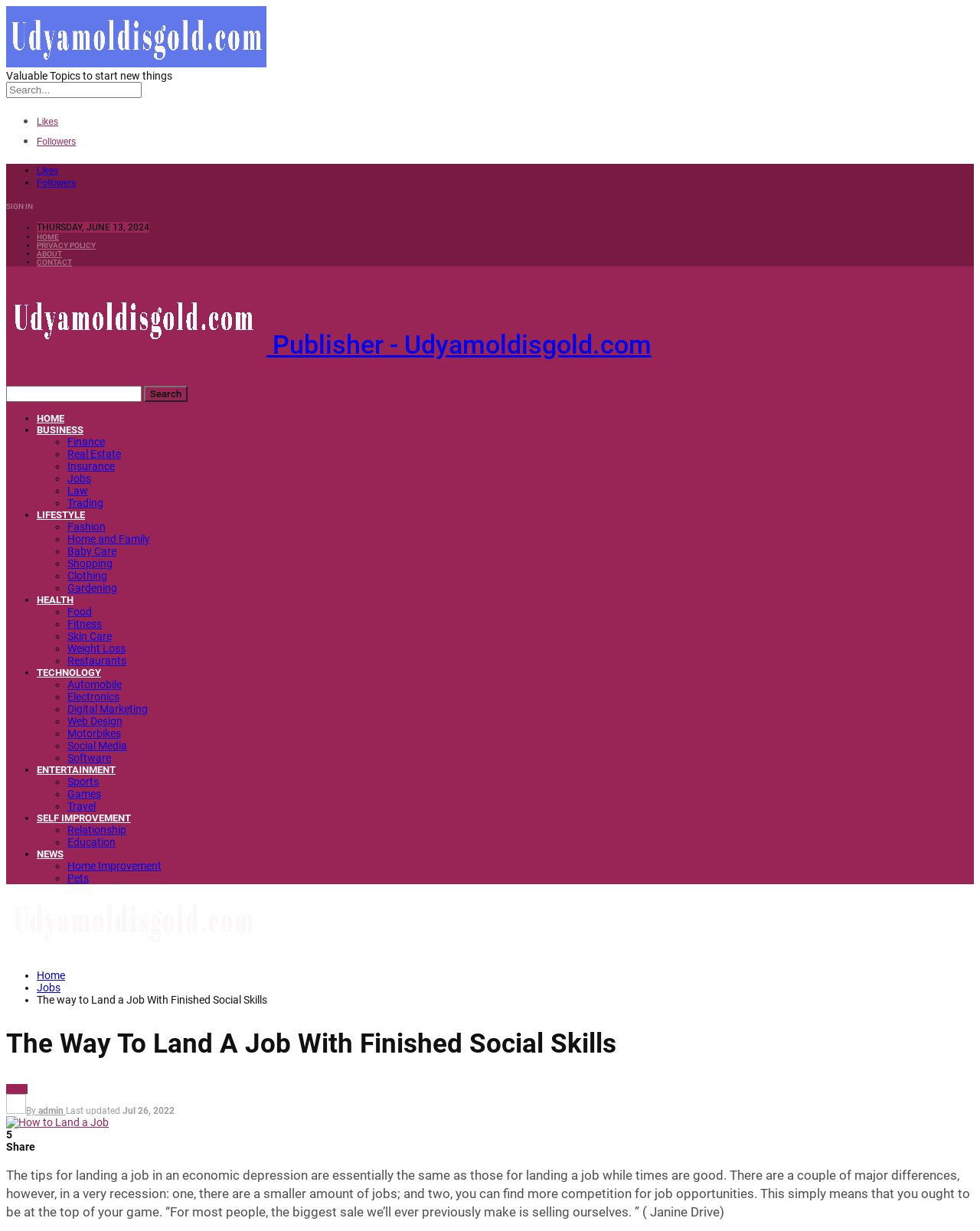Based on the image, please elaborate on the answer to the following question:
What is the name of the publisher?

I found the name of the publisher by looking at the link element with the content 'Publisher Publisher - Udyamoldisgold.com' which is located at the top of the webpage.